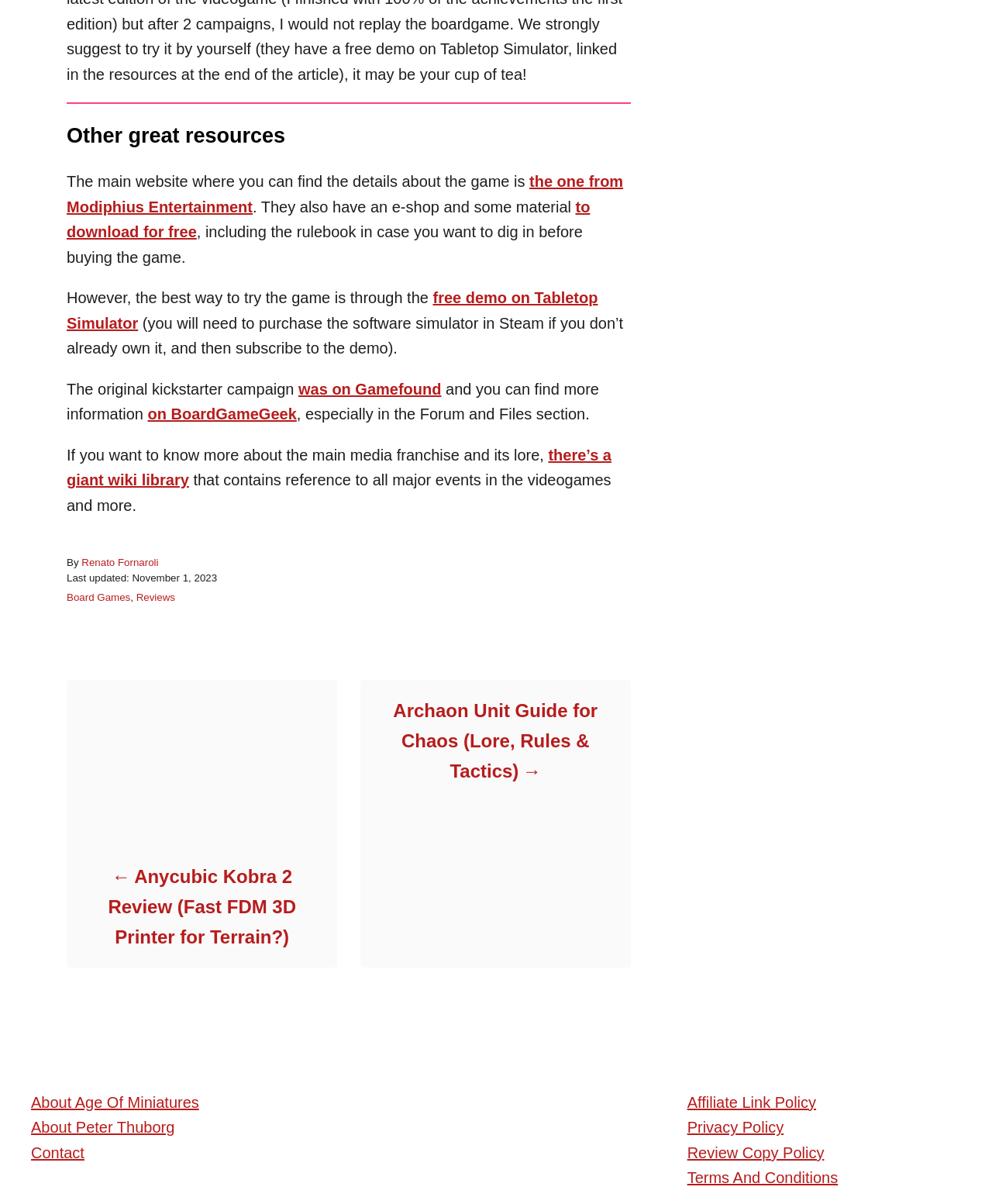Could you determine the bounding box coordinates of the clickable element to complete the instruction: "visit the main website of Modiphius Entertainment"? Provide the coordinates as four float numbers between 0 and 1, i.e., [left, top, right, bottom].

[0.067, 0.144, 0.628, 0.179]